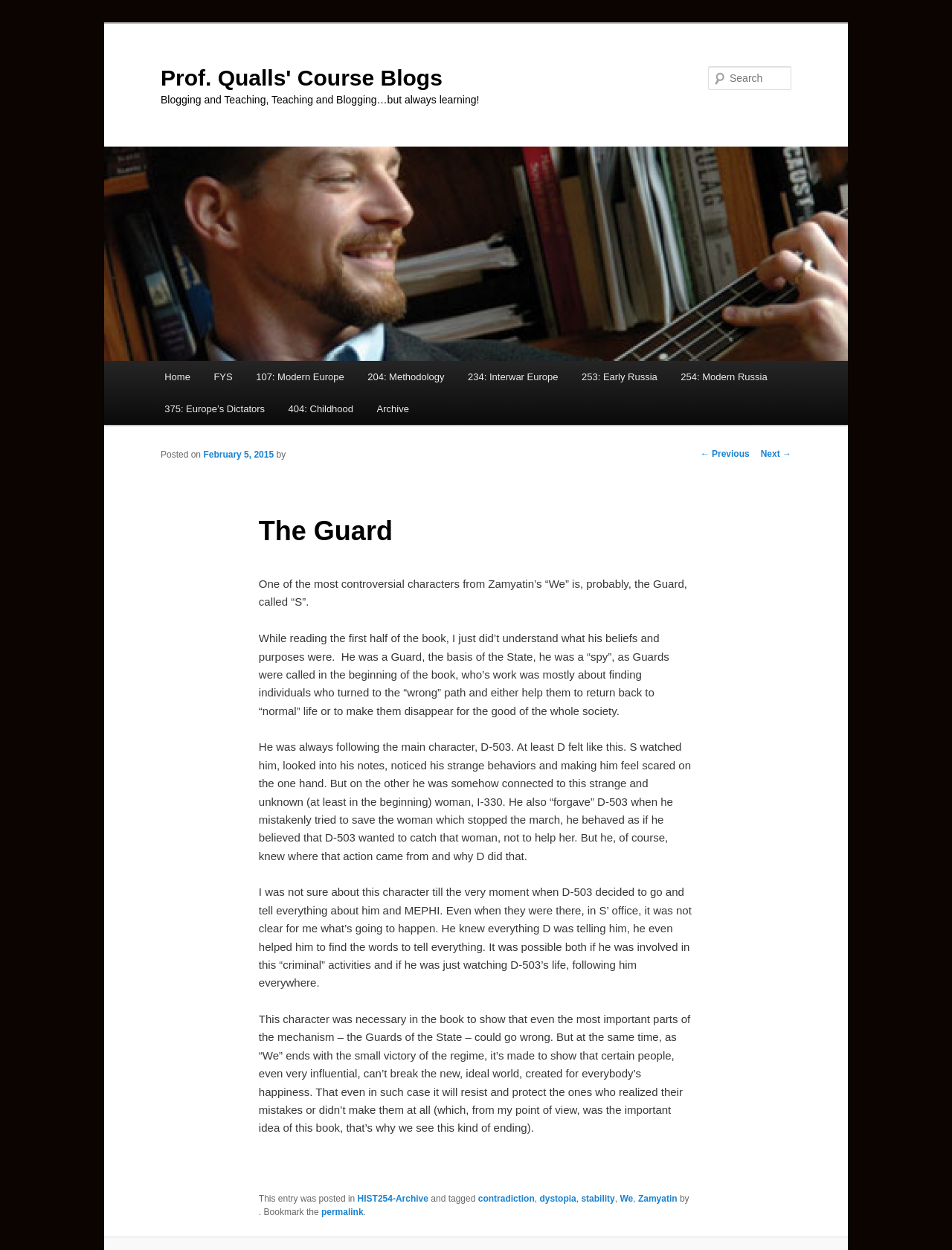Please indicate the bounding box coordinates of the element's region to be clicked to achieve the instruction: "Search for a keyword". Provide the coordinates as four float numbers between 0 and 1, i.e., [left, top, right, bottom].

[0.744, 0.053, 0.831, 0.072]